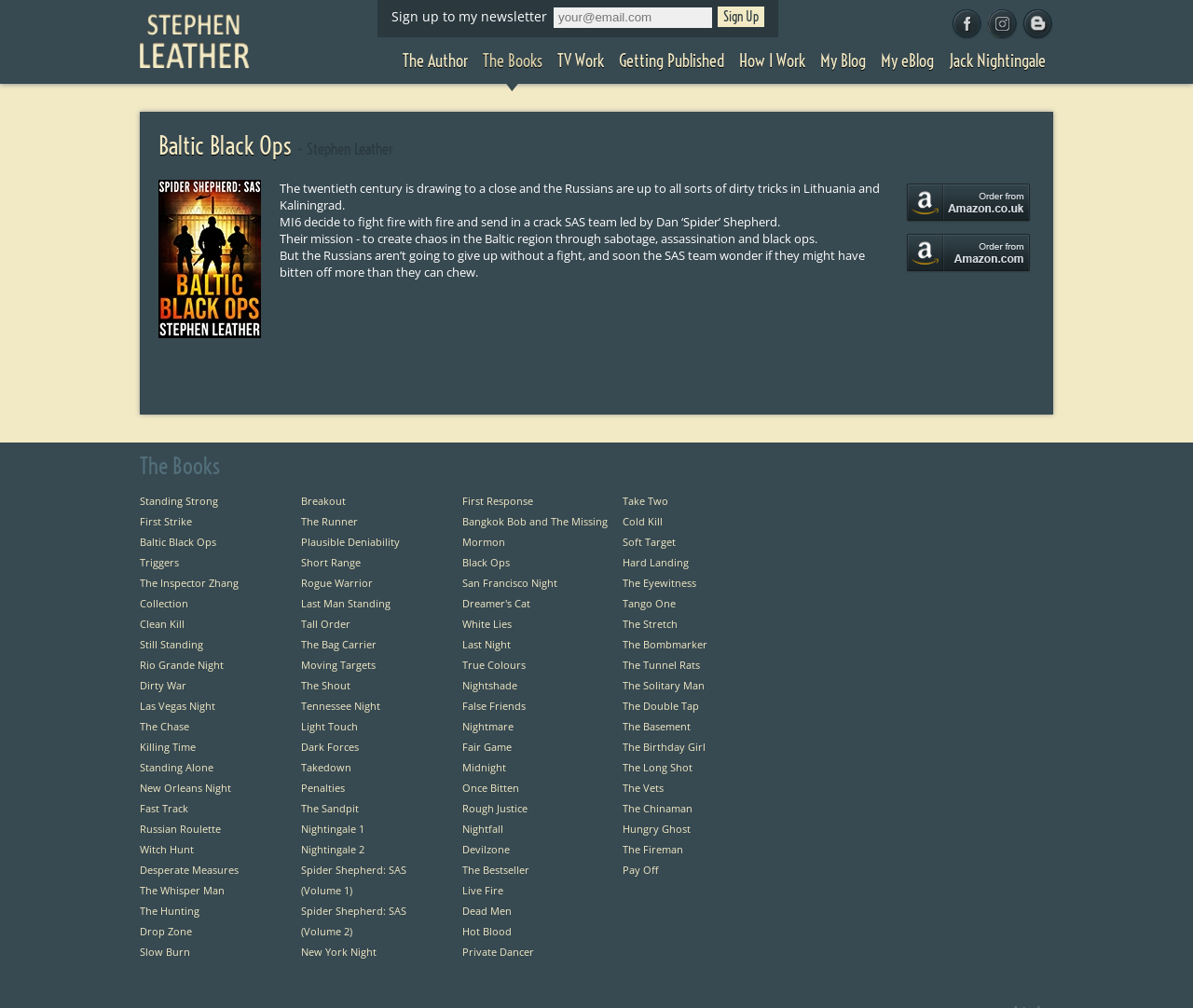Please specify the bounding box coordinates of the region to click in order to perform the following instruction: "Visit Stephen Leather's Facebook page".

[0.798, 0.009, 0.823, 0.043]